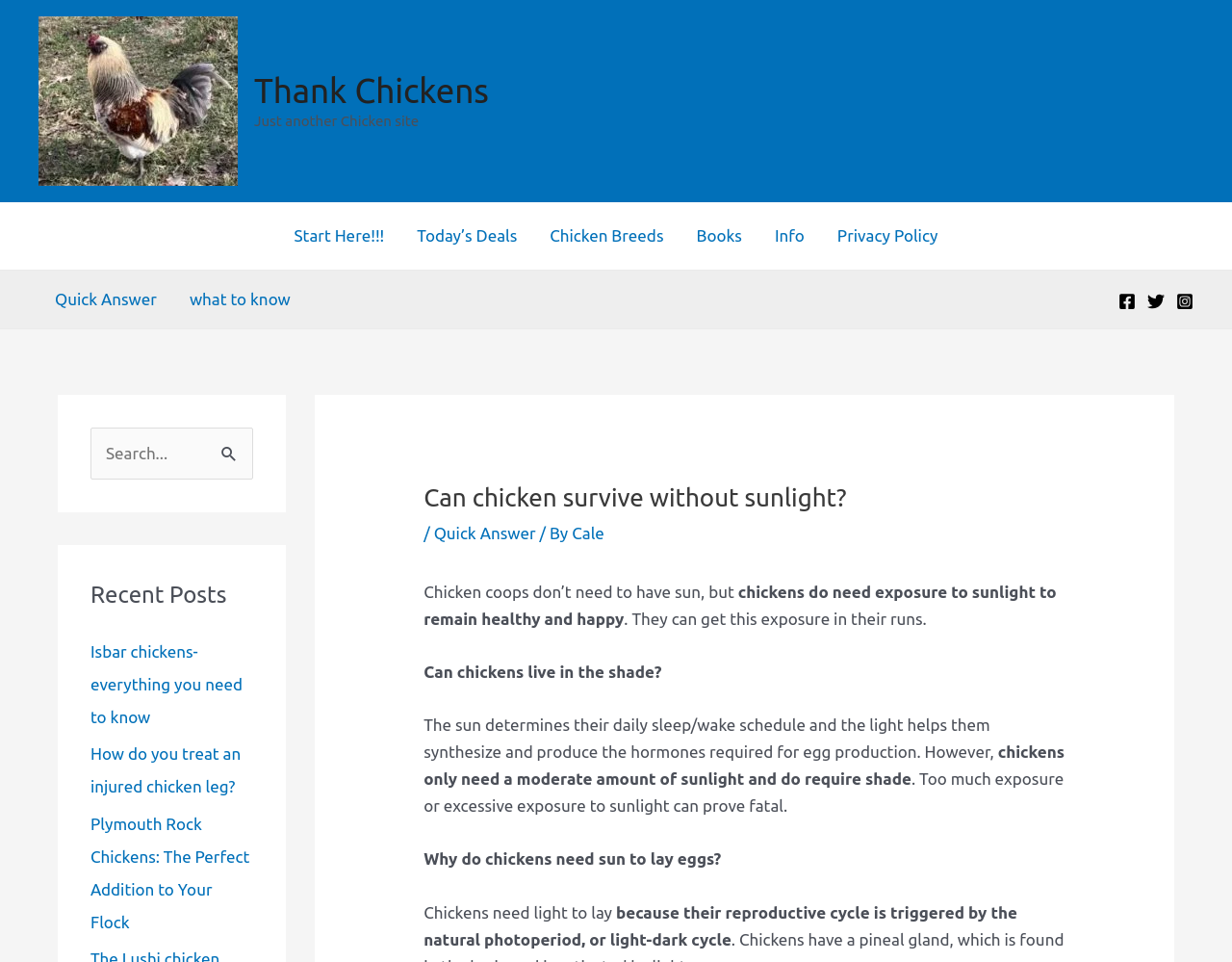How many social media links are there?
Based on the image, give a one-word or short phrase answer.

3